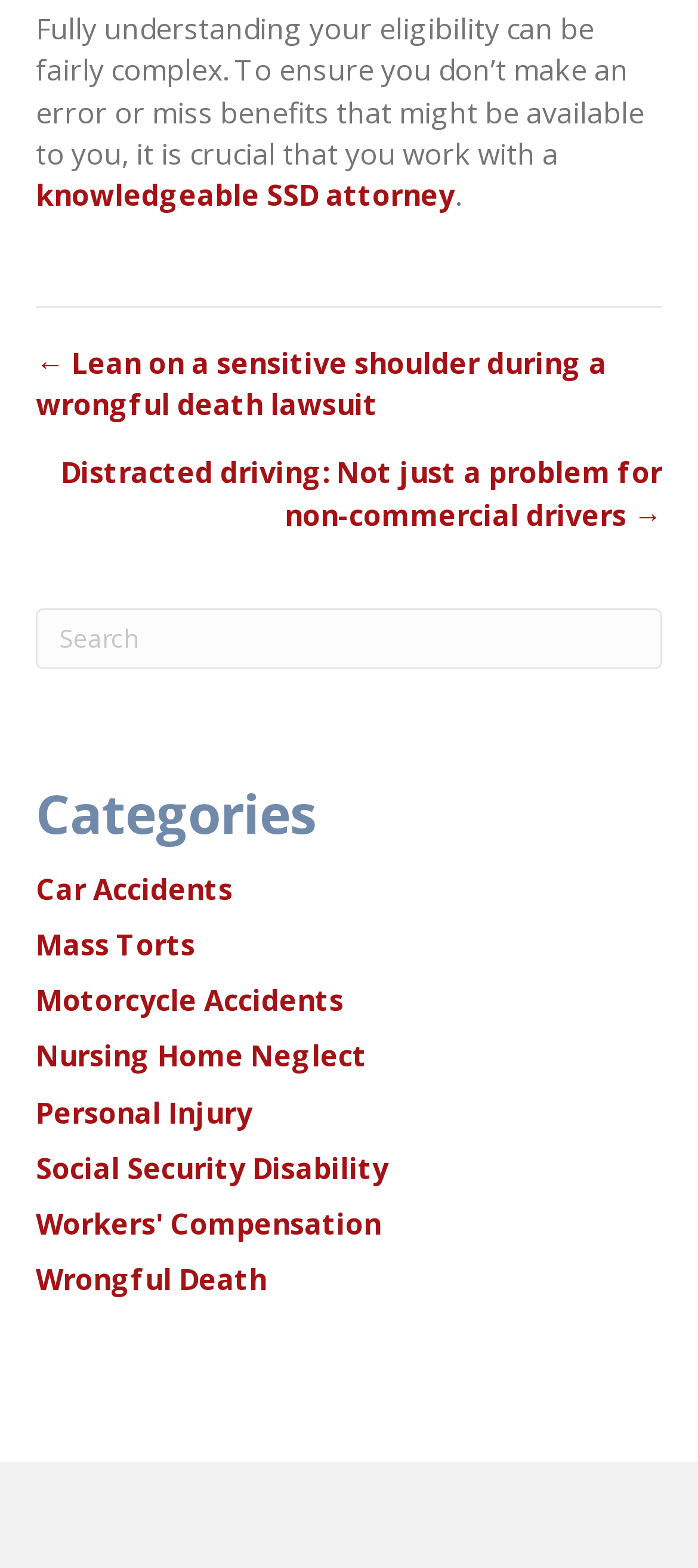Indicate the bounding box coordinates of the element that must be clicked to execute the instruction: "search for something". The coordinates should be given as four float numbers between 0 and 1, i.e., [left, top, right, bottom].

[0.051, 0.388, 0.949, 0.427]